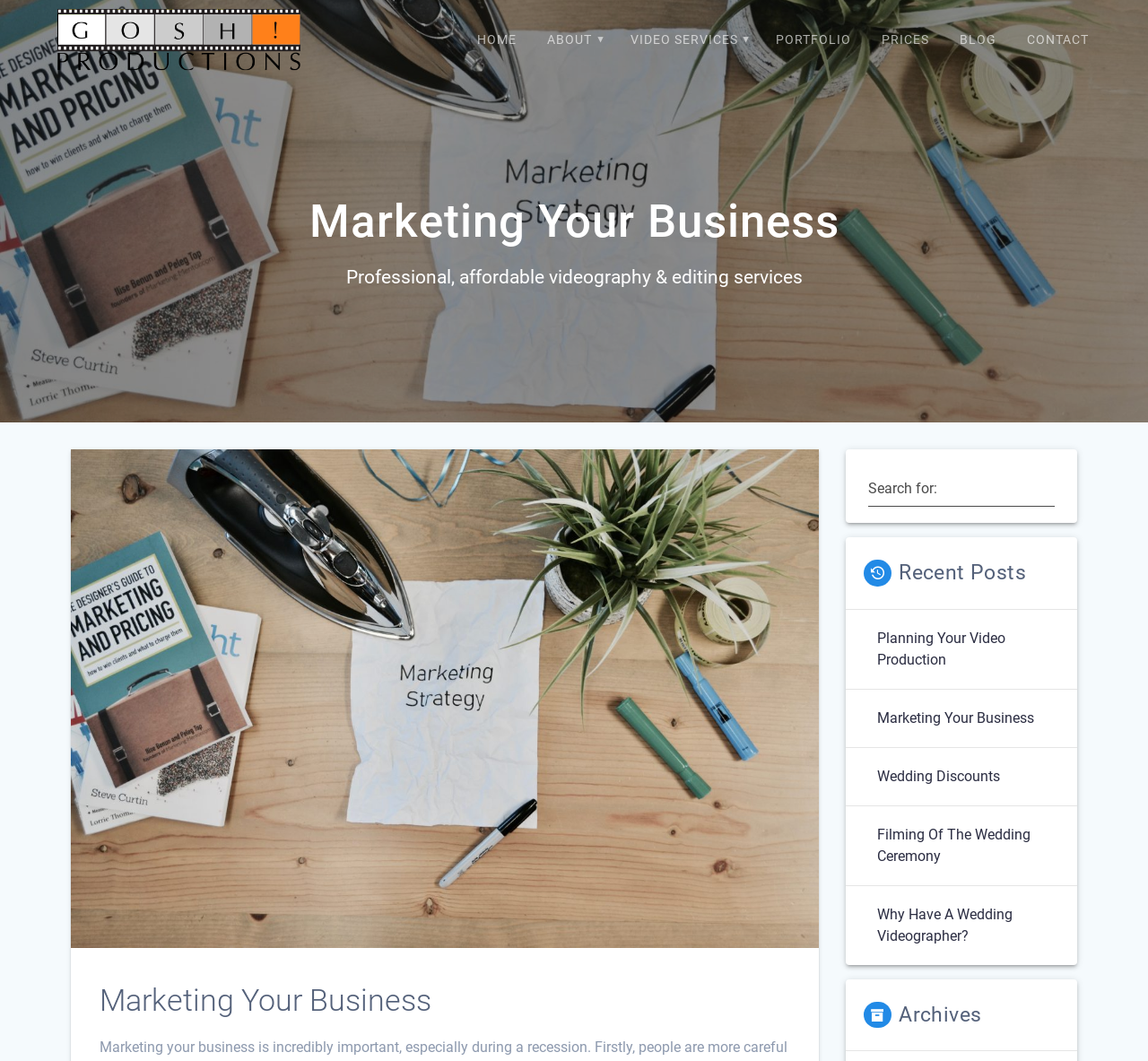What is the company name on the top left?
Using the image as a reference, give a one-word or short phrase answer.

GOSH! Productions